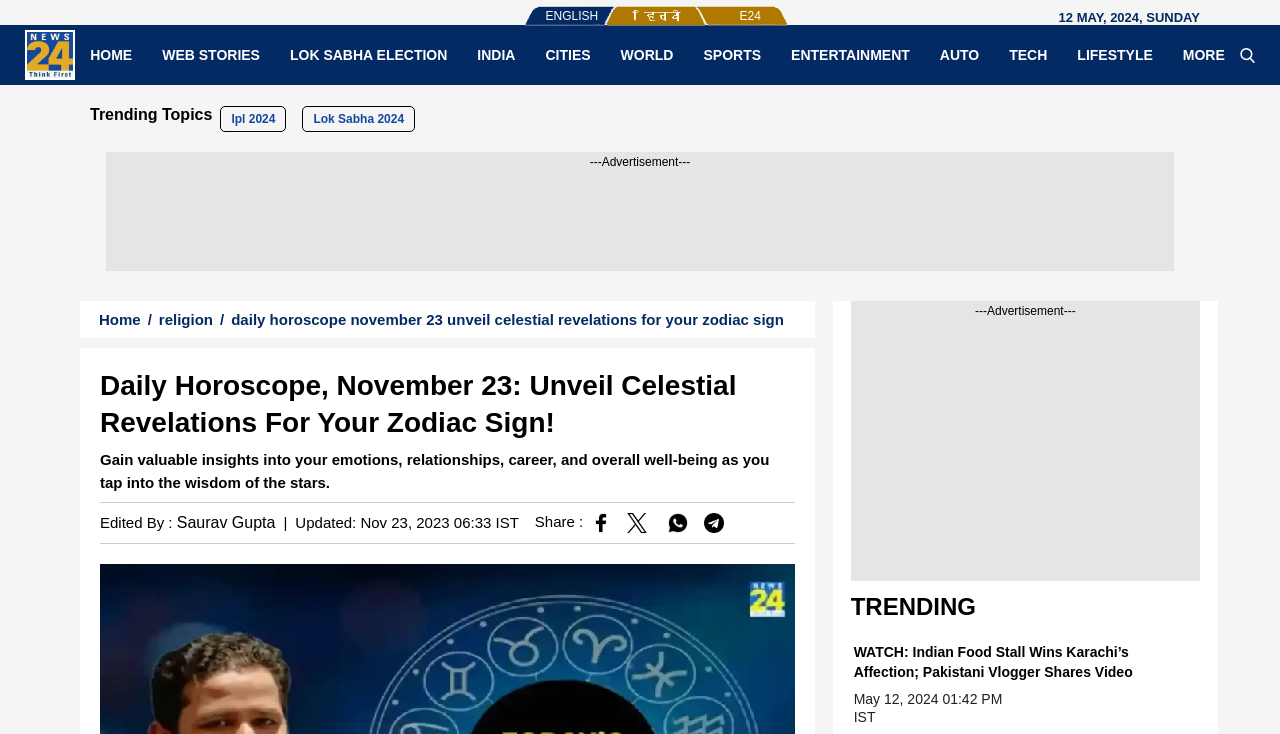Answer the question using only a single word or phrase: 
What is the time of the last update of the article?

06:33 IST